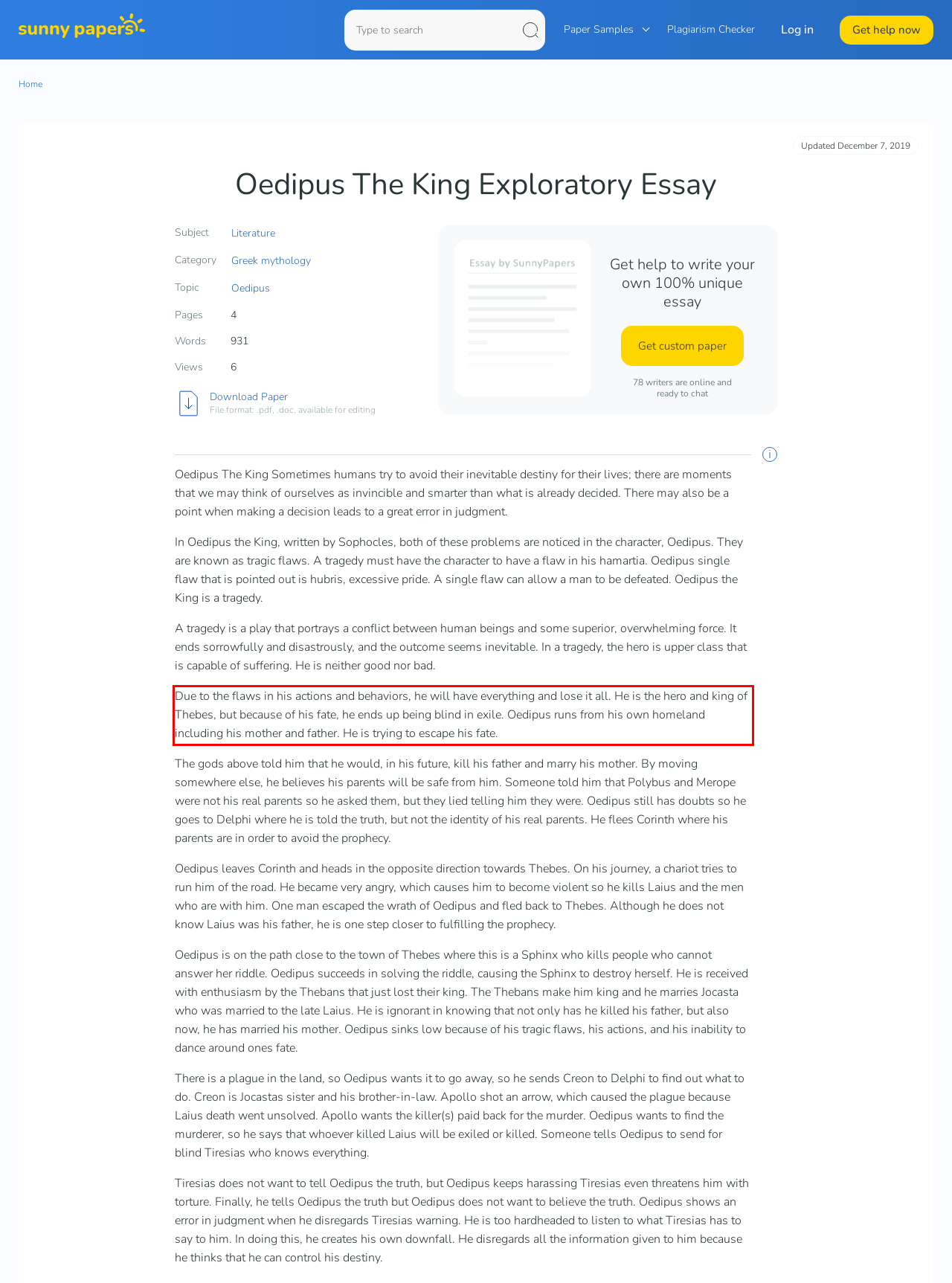You are given a webpage screenshot with a red bounding box around a UI element. Extract and generate the text inside this red bounding box.

Due to the flaws in his actions and behaviors, he will have everything and lose it all. He is the hero and king of Thebes, but because of his fate, he ends up being blind in exile. Oedipus runs from his own homeland including his mother and father. He is trying to escape his fate.